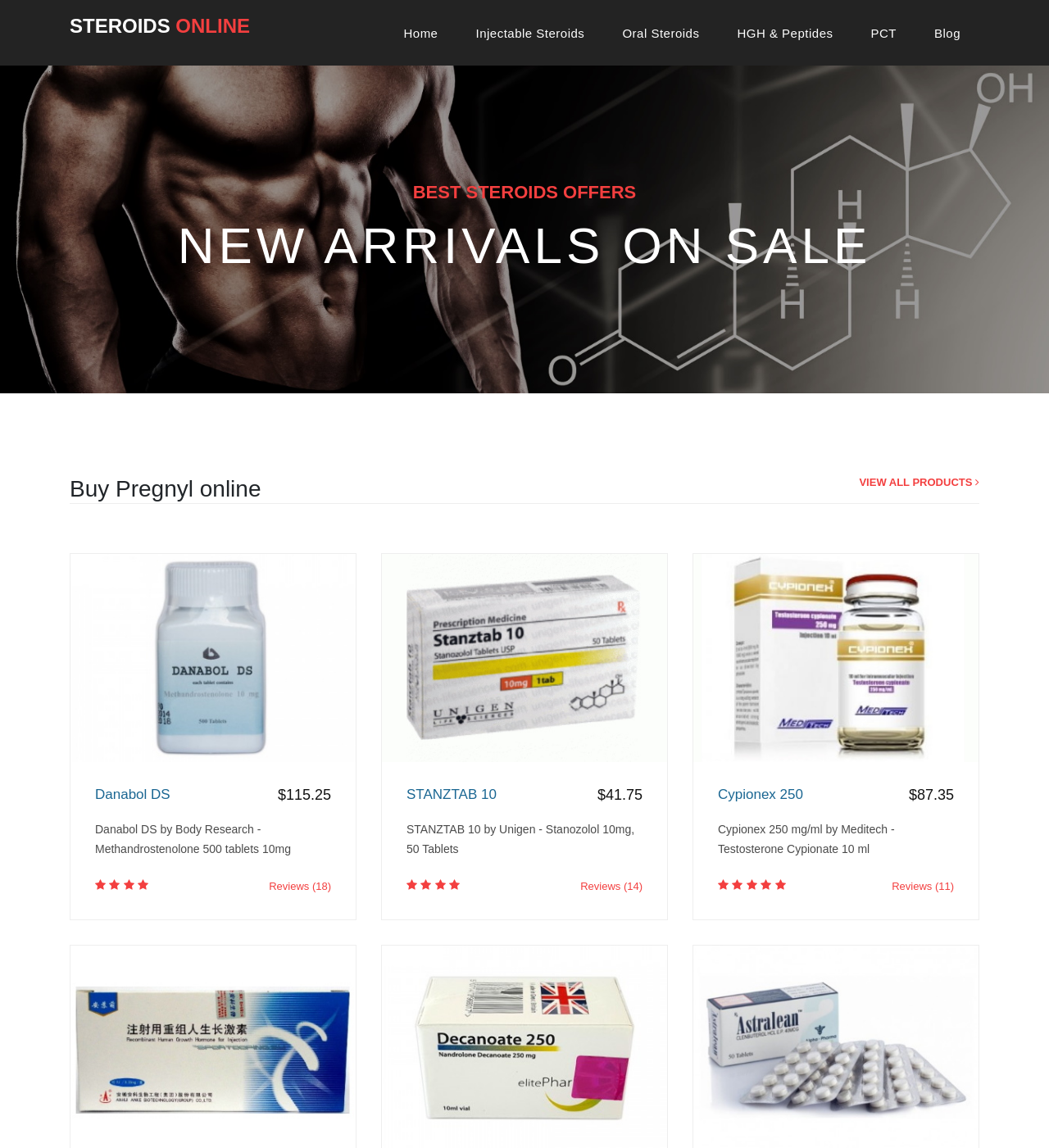How many reviews does STANZTAB 10 have?
Please answer the question as detailed as possible based on the image.

According to the product listing, STANZTAB 10 has 14 reviews, which is indicated by the 'Reviews (14)' text below the product description.